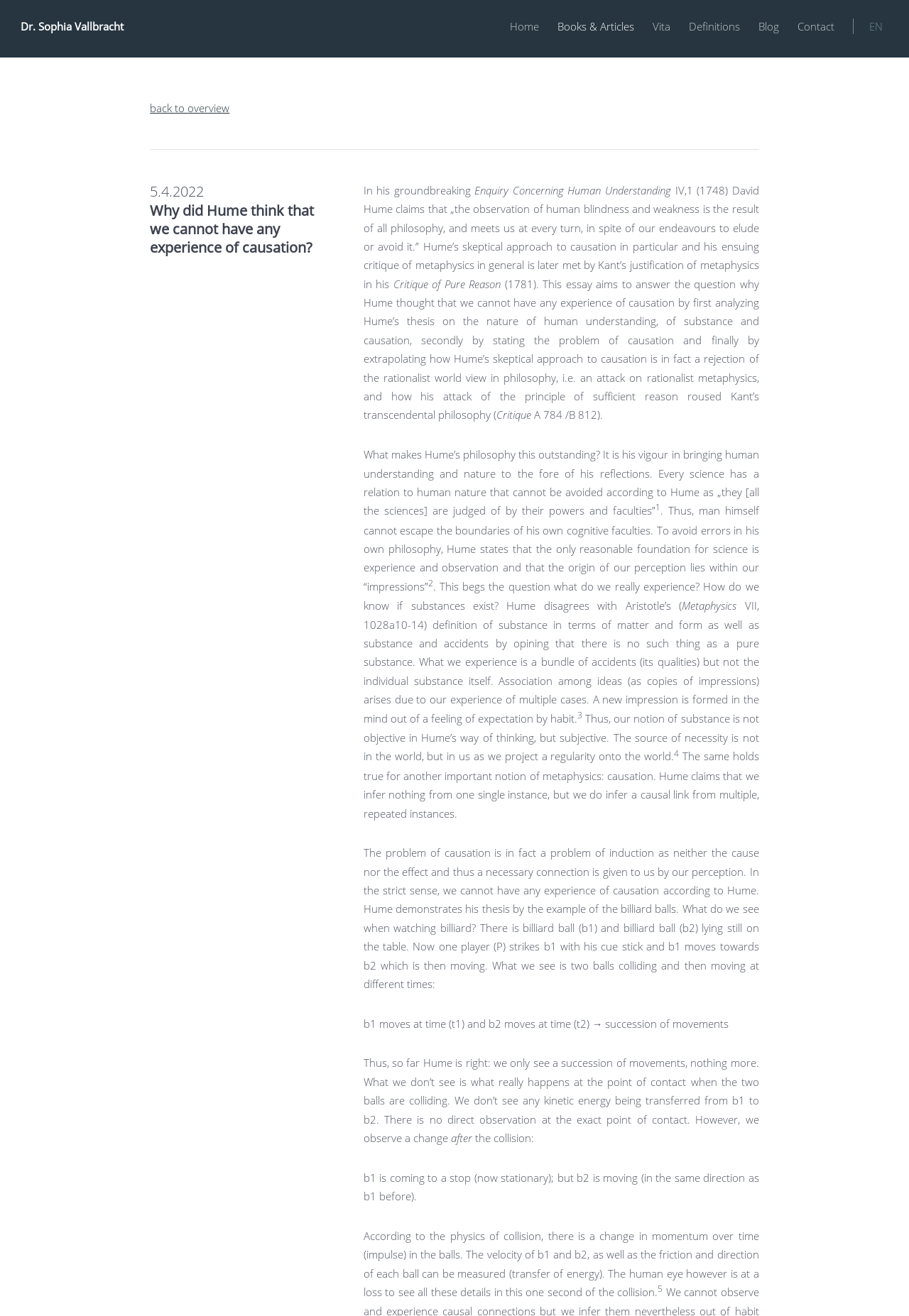Locate the primary headline on the webpage and provide its text.

Dr. Sophia Vallbracht